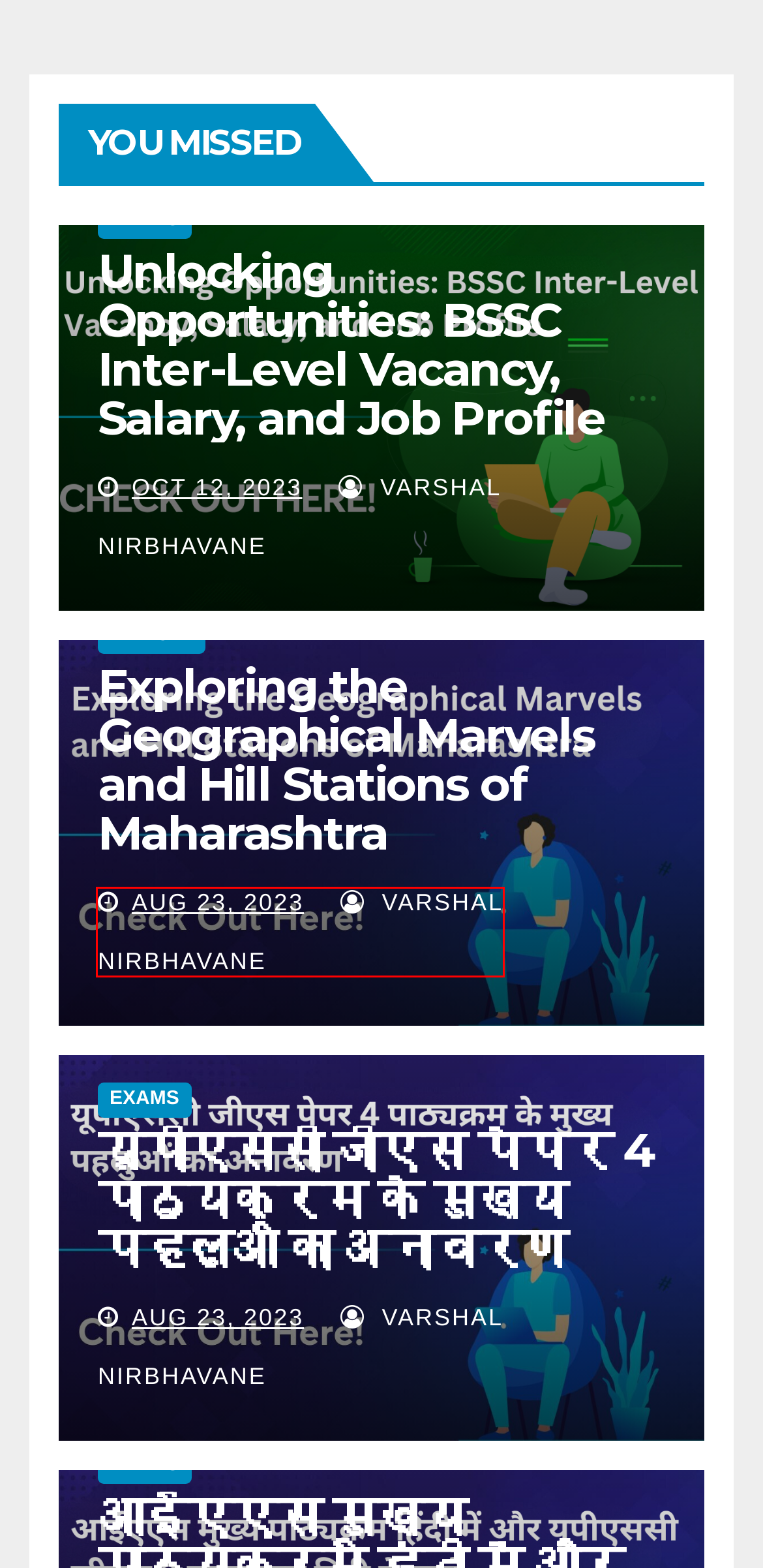Examine the screenshot of a webpage with a red bounding box around a specific UI element. Identify which webpage description best matches the new webpage that appears after clicking the element in the red bounding box. Here are the candidates:
A. RBI Civil Engineer Recruitment 2023: Apply for 35+ Positions now!
B. August 2023 - Gondwana University
C. Exams Archives - Gondwana University
D. Varshal Nirbhavane, Author at Gondwana University
E. Discovering Maharashtra's Geographical Marvels and Hill Stations
F. Article Archives - Gondwana University
G. यूपीएससी सिविल सेवा मुख्य परीक्षा पाठ्यक्रम के रहस्यों की पर्दाफाश: एक व्यापक मार्गदर्शिका
H. Ganesh Laxmi Vaibhav Weekly Draw Result - Download the PDF!

D